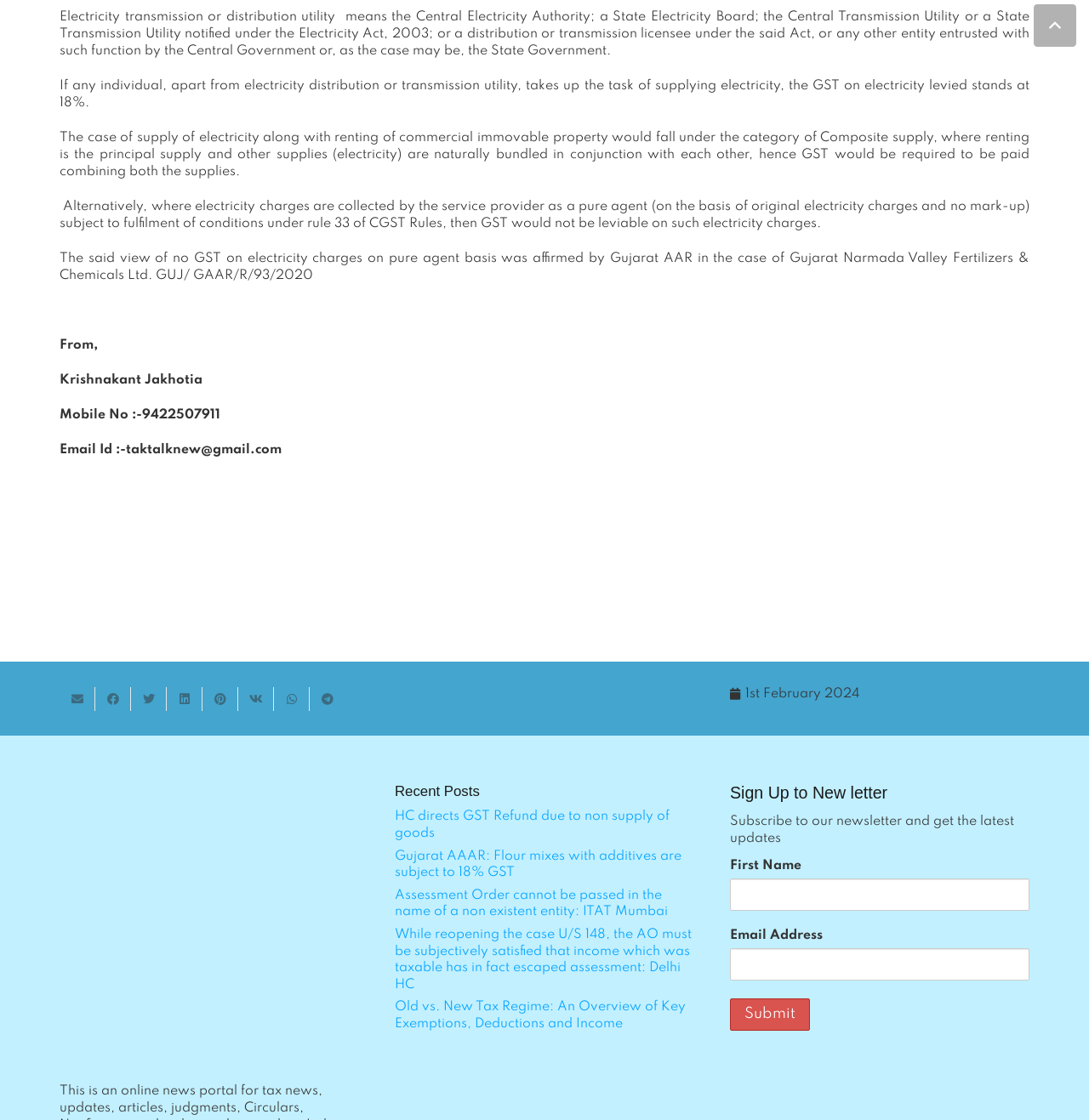Please identify the coordinates of the bounding box that should be clicked to fulfill this instruction: "Click the 'Submit' button".

[0.67, 0.892, 0.744, 0.92]